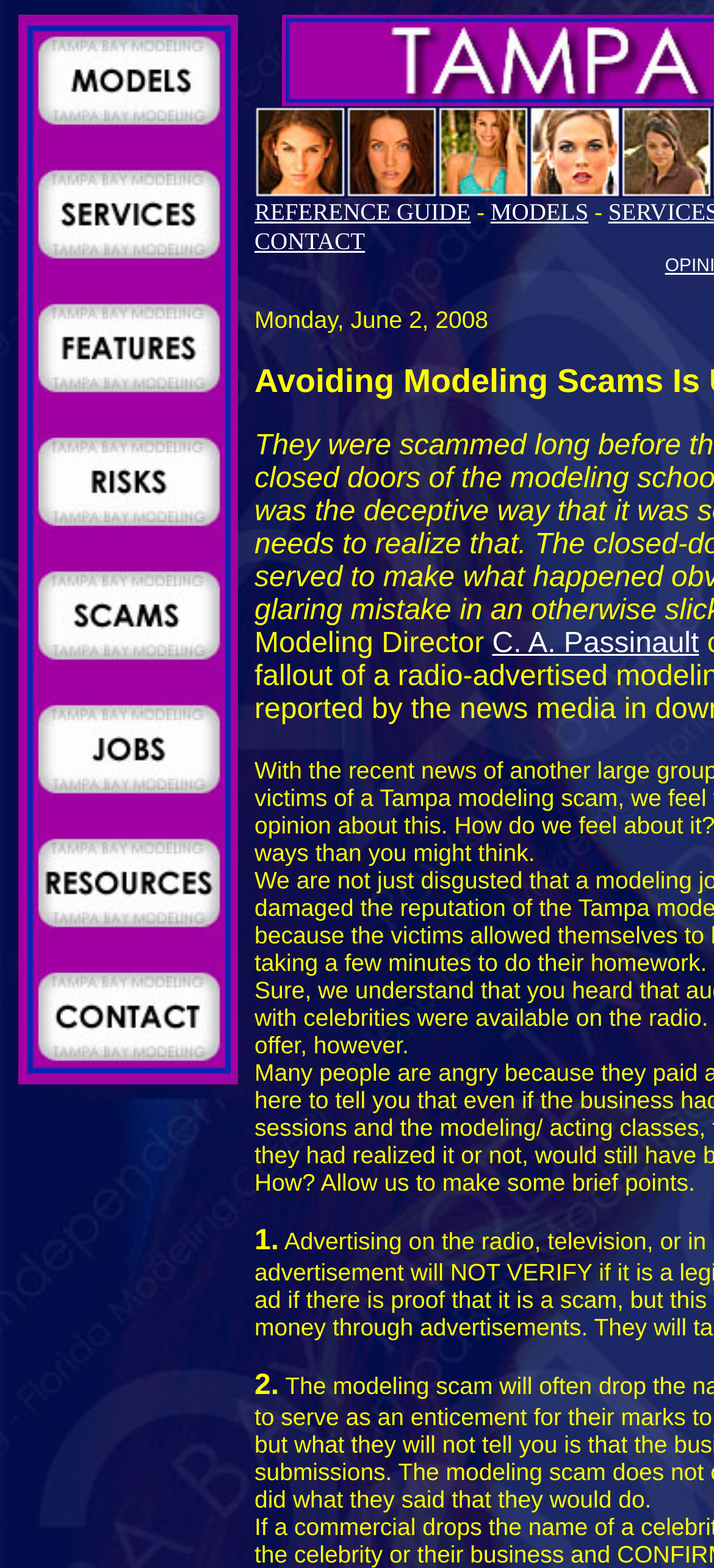Can you show the bounding box coordinates of the region to click on to complete the task described in the instruction: "Contact Tampa Bay Modeling"?

[0.026, 0.676, 0.333, 0.696]